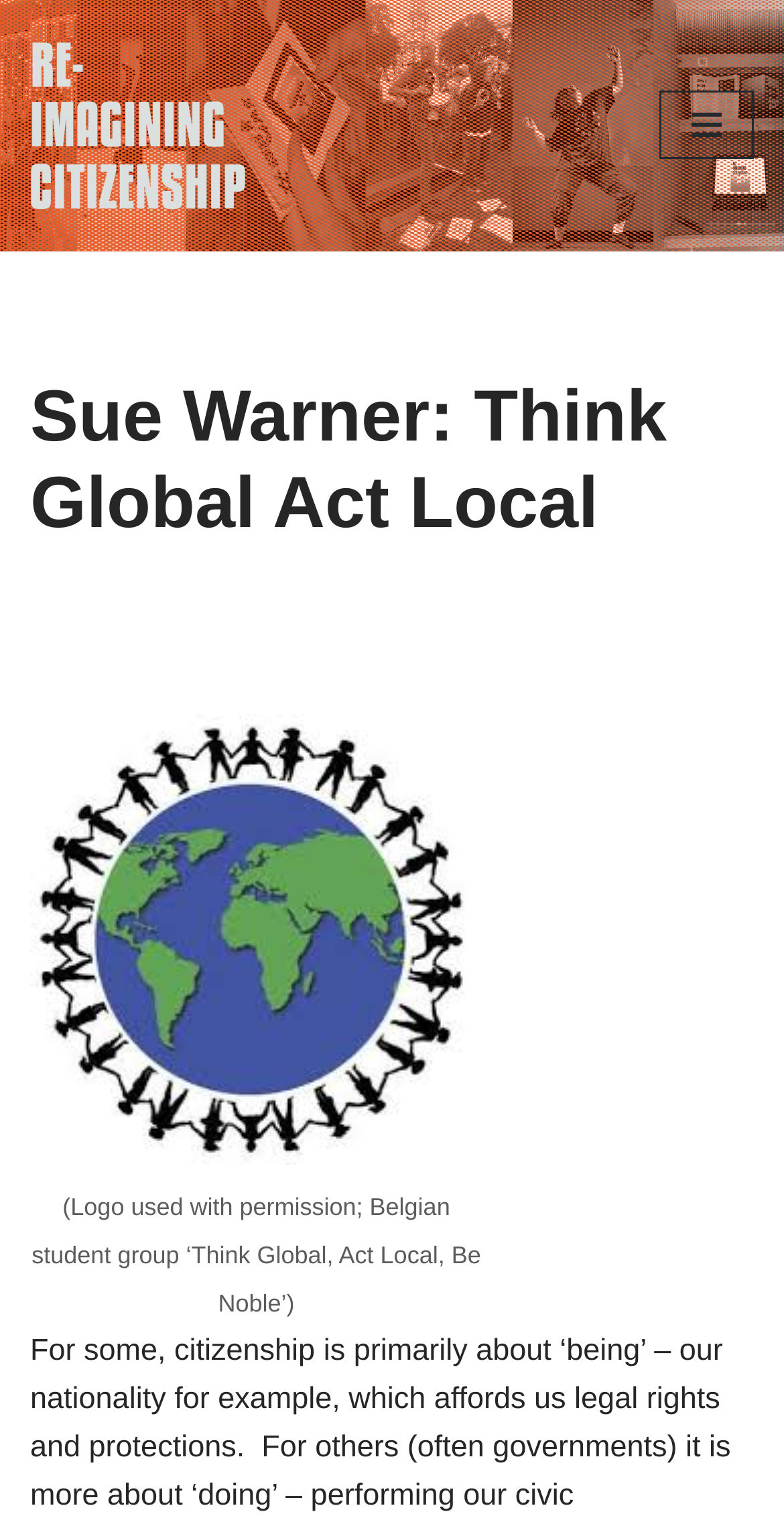What is the main heading displayed on the webpage? Please provide the text.

Sue Warner: Think Global Act Local